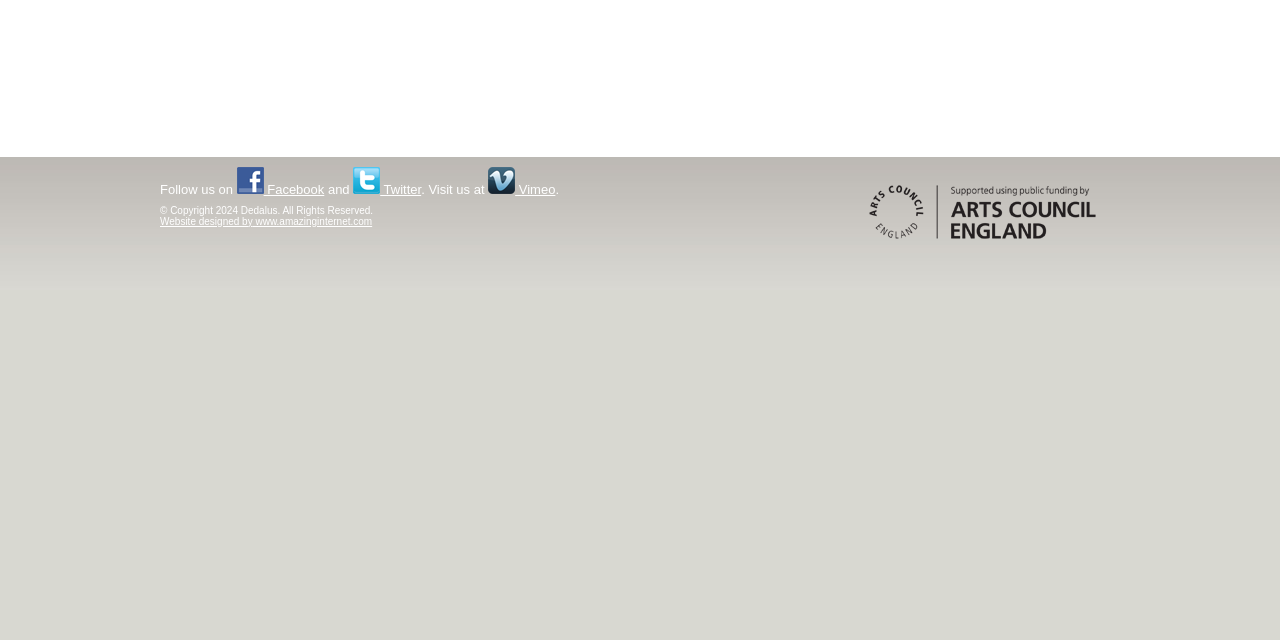Determine the bounding box for the UI element that matches this description: "Self Catering Holiday Cottages".

None